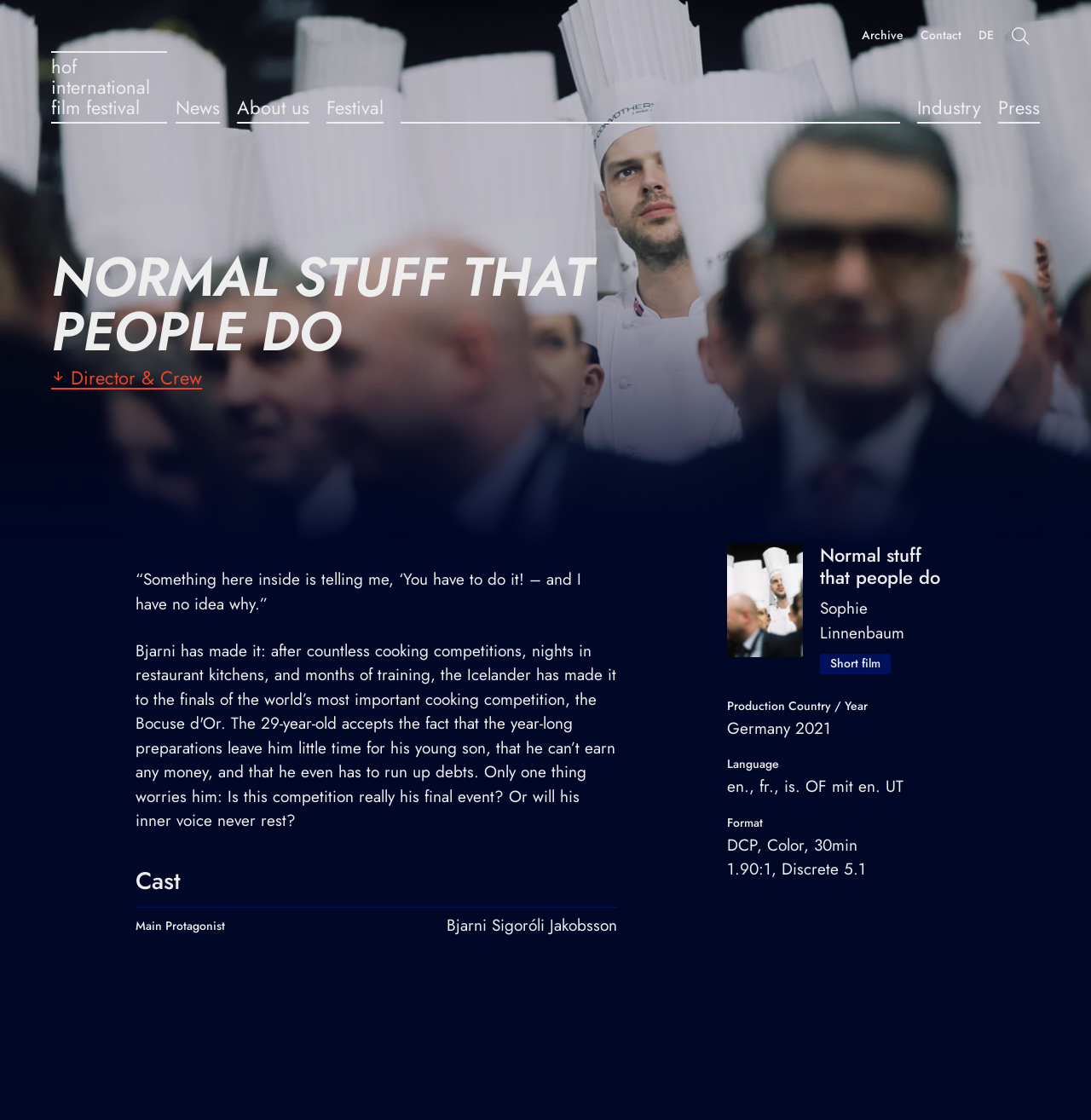Find the bounding box coordinates of the clickable element required to execute the following instruction: "Click on the 'News' link". Provide the coordinates as four float numbers between 0 and 1, i.e., [left, top, right, bottom].

[0.161, 0.084, 0.202, 0.11]